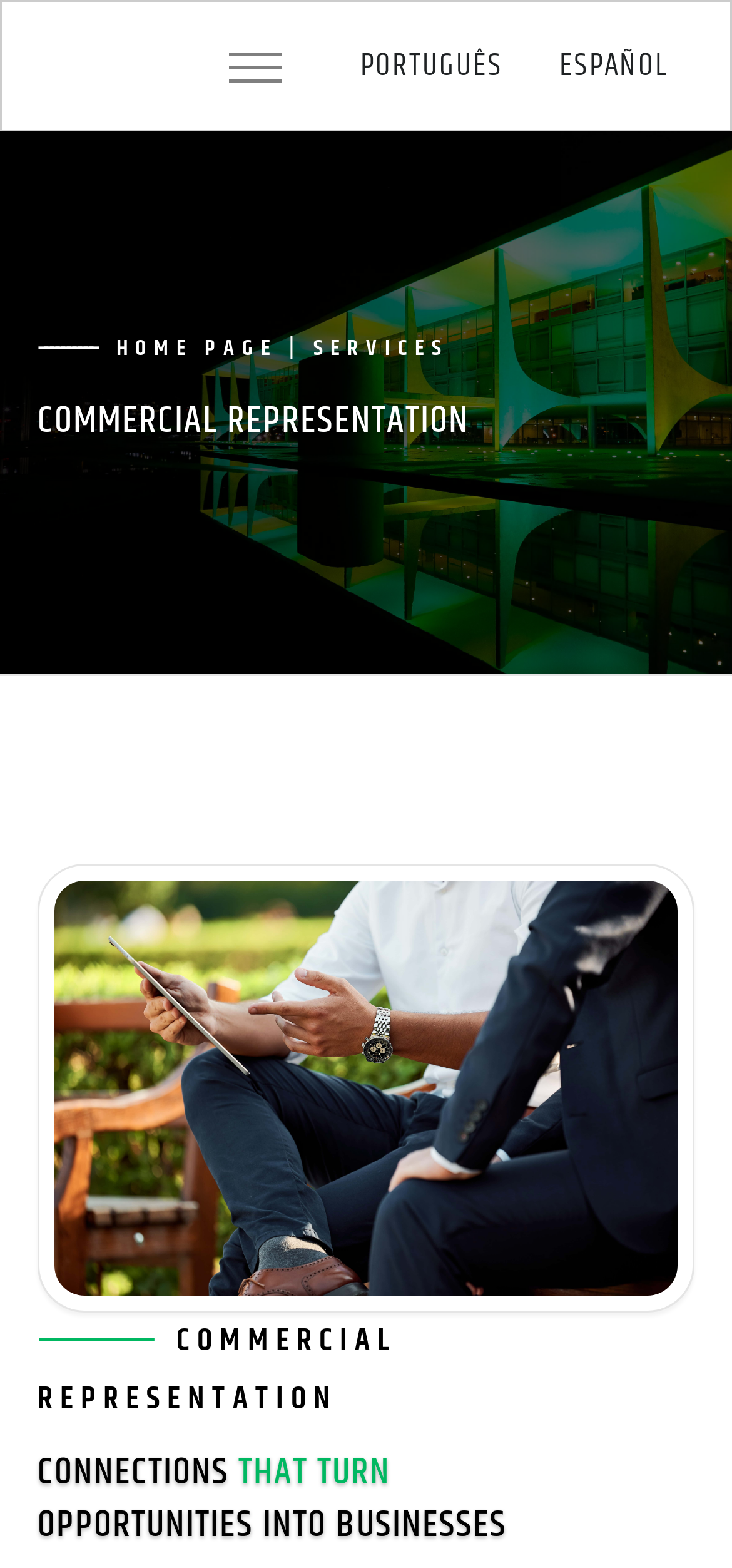What is the language of the first alternative link?
Answer the question based on the image using a single word or a brief phrase.

Portuguese